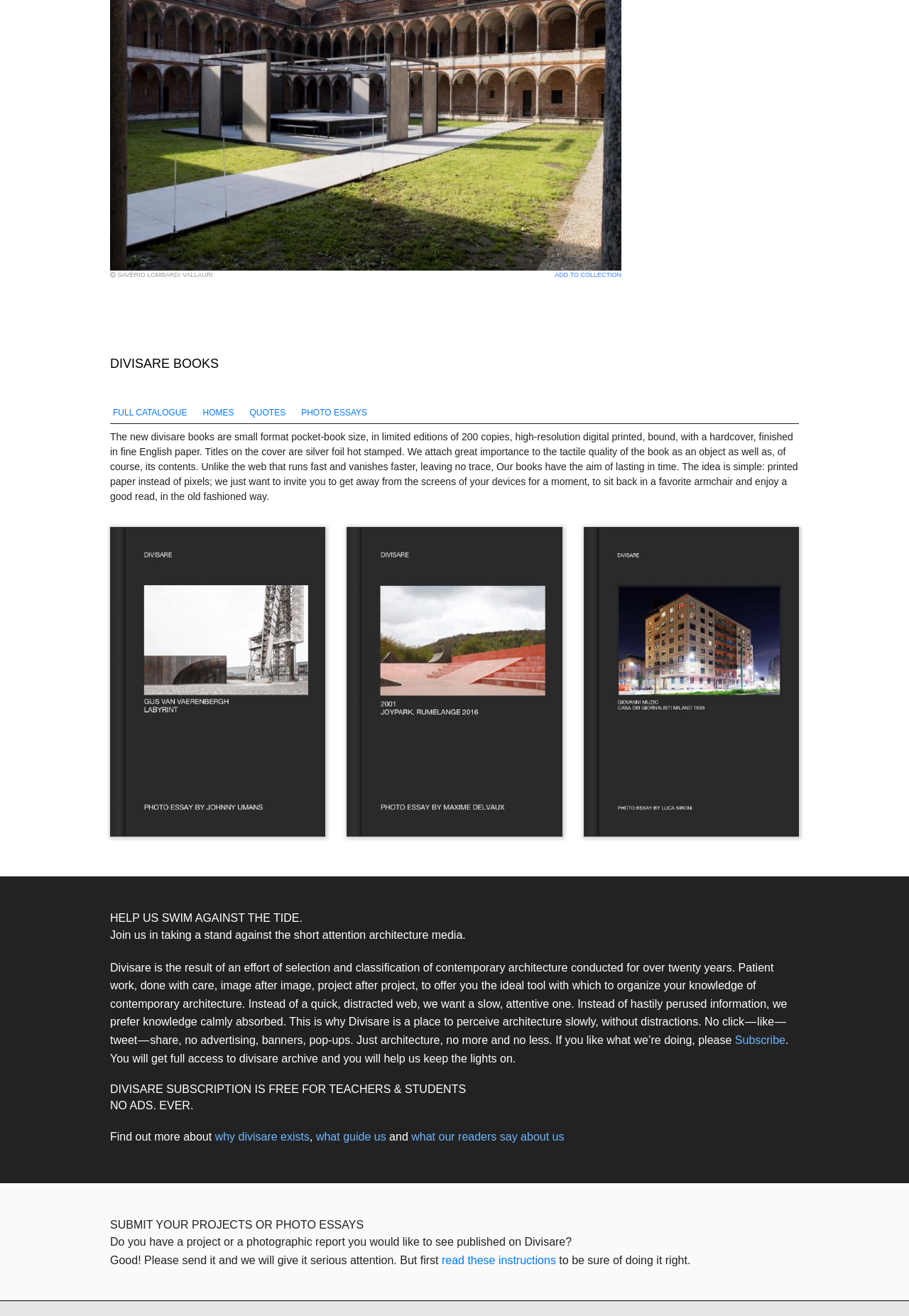Using the given element description, provide the bounding box coordinates (top-left x, top-left y, bottom-right x, bottom-right y) for the corresponding UI element in the screenshot: Photo Essays

[0.331, 0.31, 0.404, 0.317]